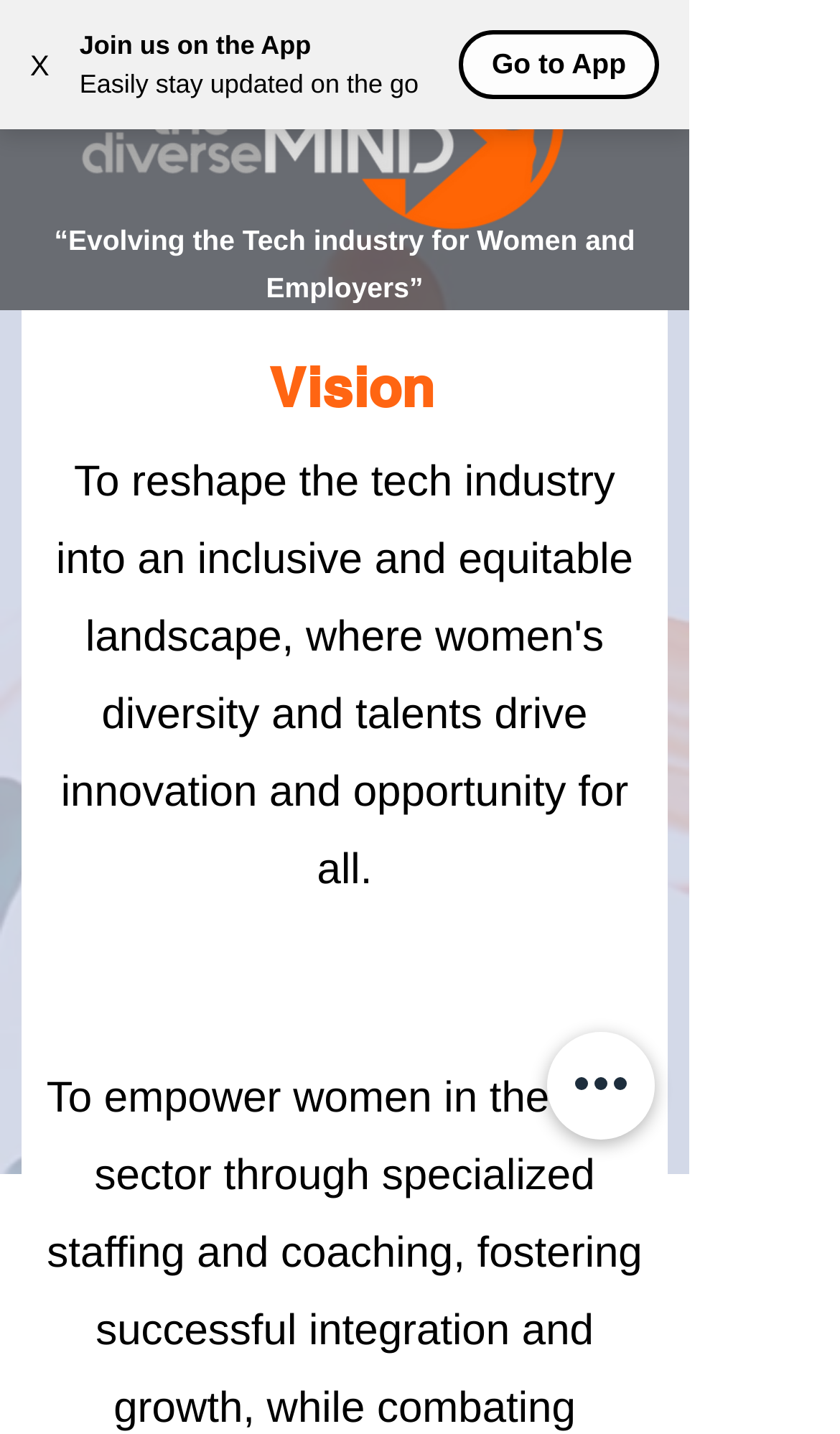Give a one-word or one-phrase response to the question:
What is the purpose of the 'Go to App' button?

To stay updated on the go